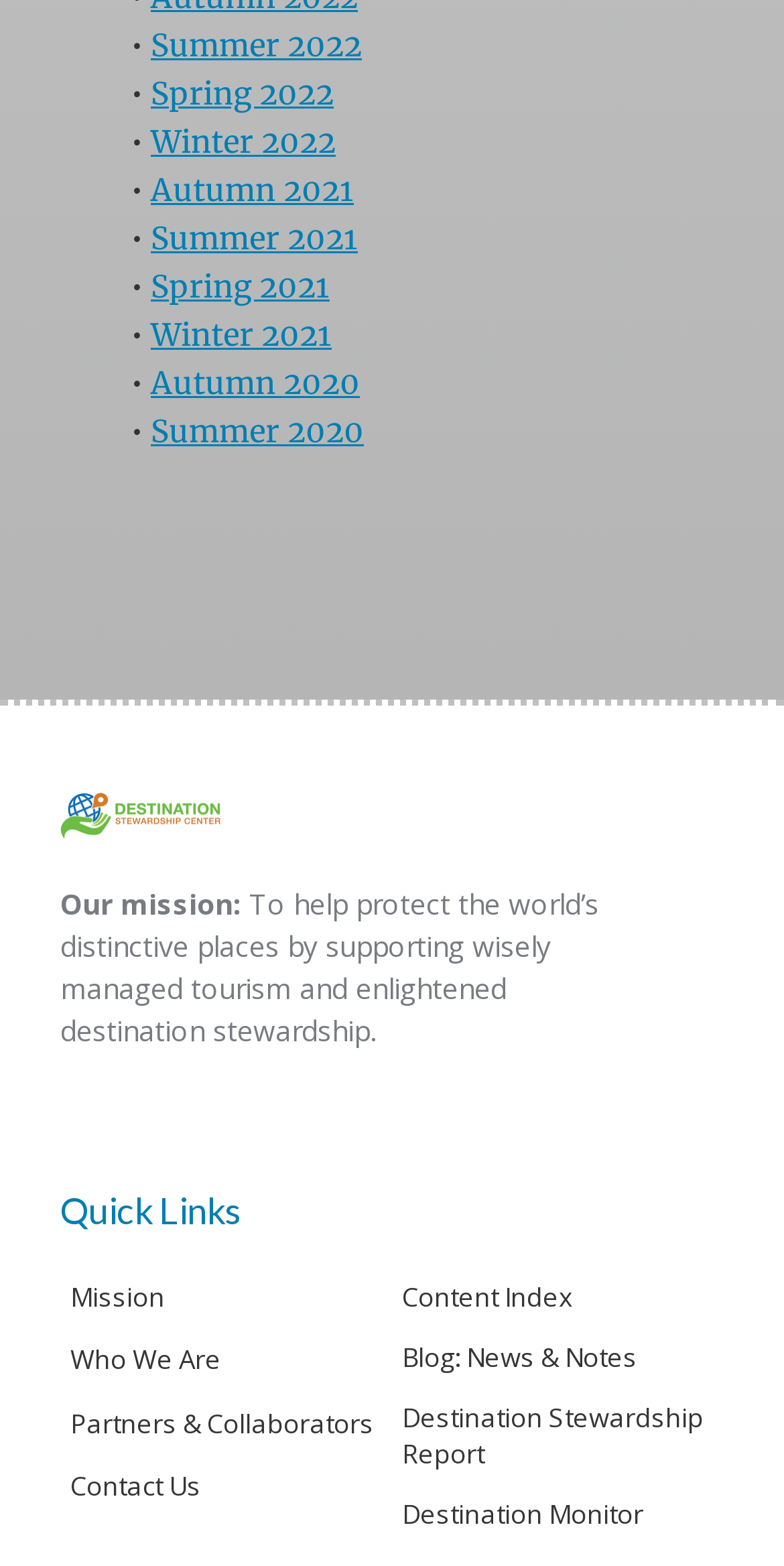Answer the following in one word or a short phrase: 
What is the organization's mission?

To help protect the world’s distinctive places